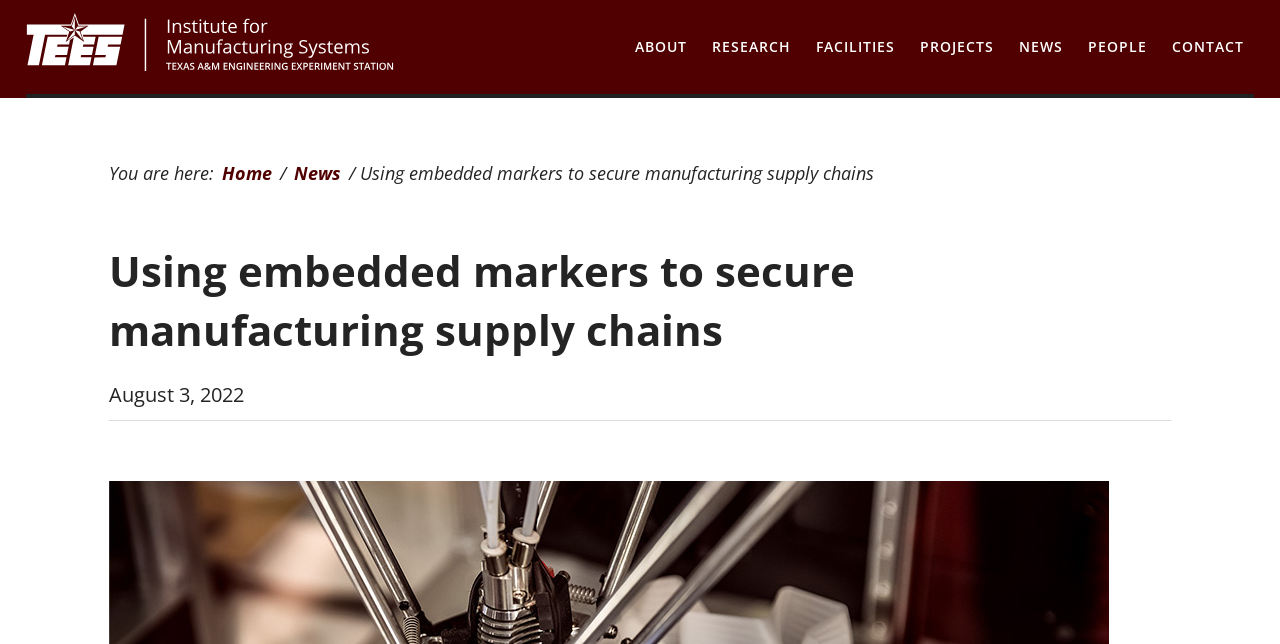Find the bounding box coordinates of the element you need to click on to perform this action: 'contact us'. The coordinates should be represented by four float values between 0 and 1, in the format [left, top, right, bottom].

[0.908, 0.0, 0.98, 0.146]